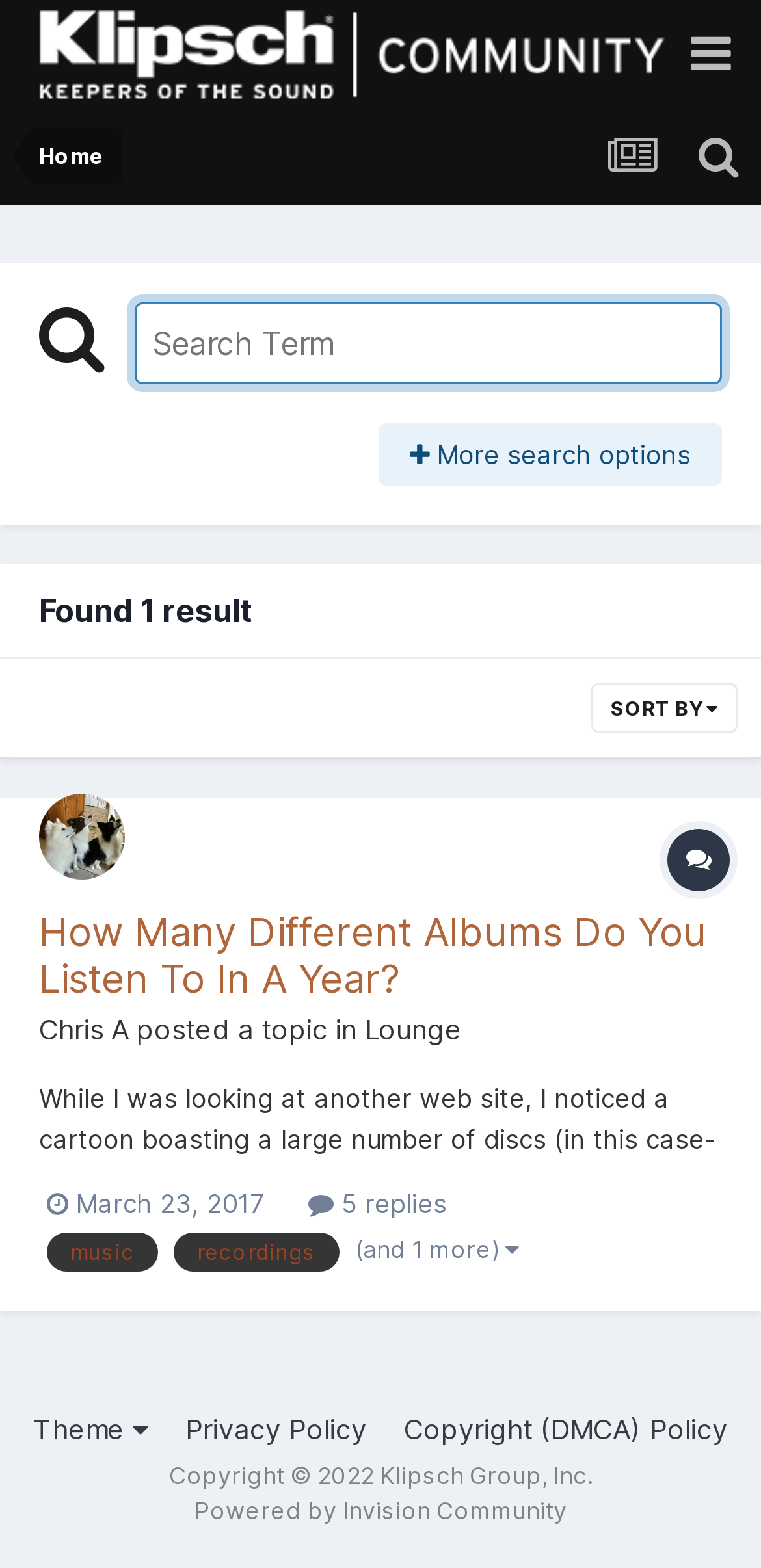Locate the bounding box coordinates of the area you need to click to fulfill this instruction: 'Search for a term'. The coordinates must be in the form of four float numbers ranging from 0 to 1: [left, top, right, bottom].

[0.177, 0.193, 0.949, 0.245]